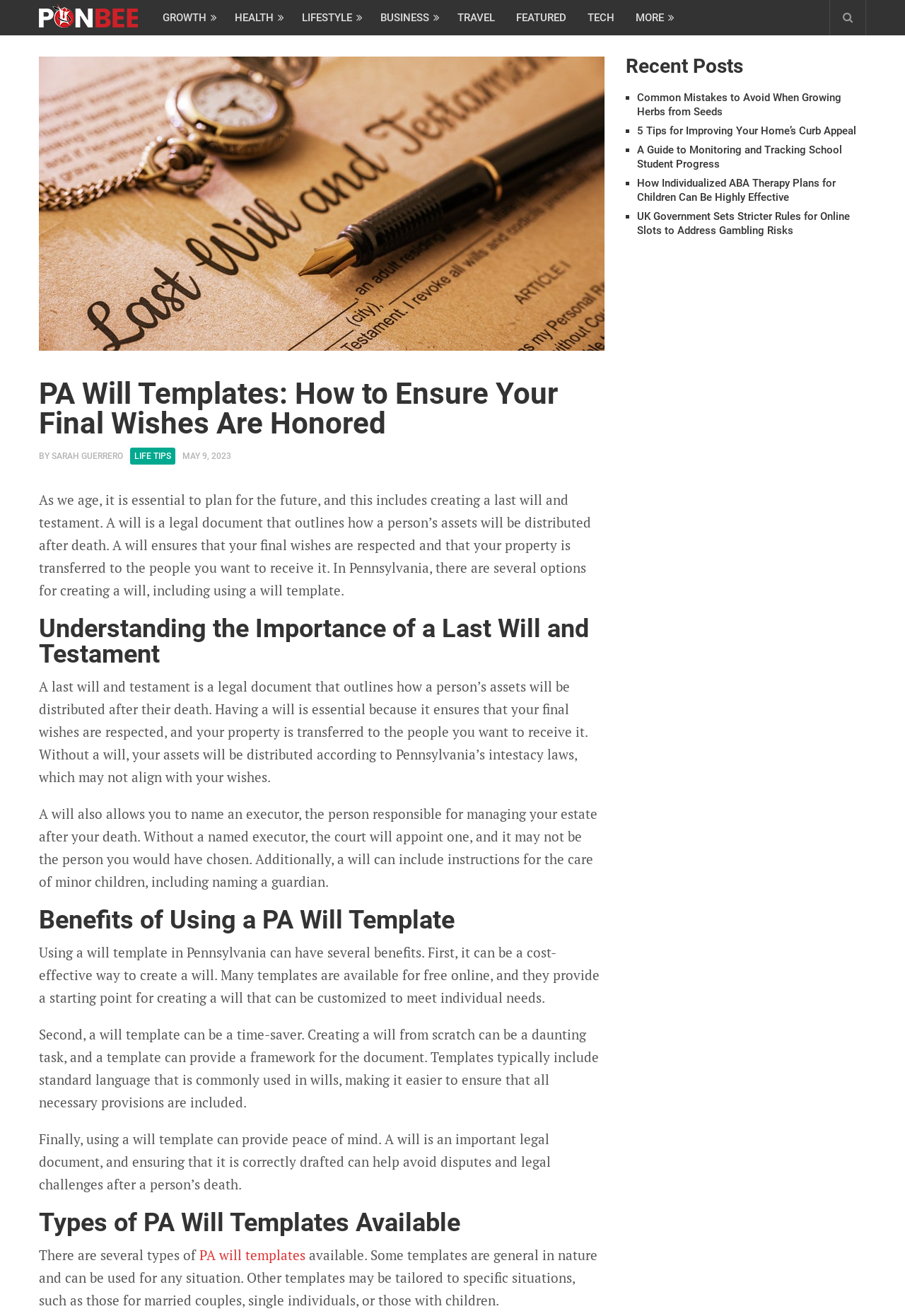Please specify the bounding box coordinates of the clickable region to carry out the following instruction: "Click on the 'GROWTH' link". The coordinates should be four float numbers between 0 and 1, in the format [left, top, right, bottom].

[0.168, 0.0, 0.248, 0.027]